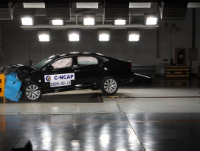What is the focus of the report associated with the image?
Look at the screenshot and respond with one word or a short phrase.

Automotive safety standards